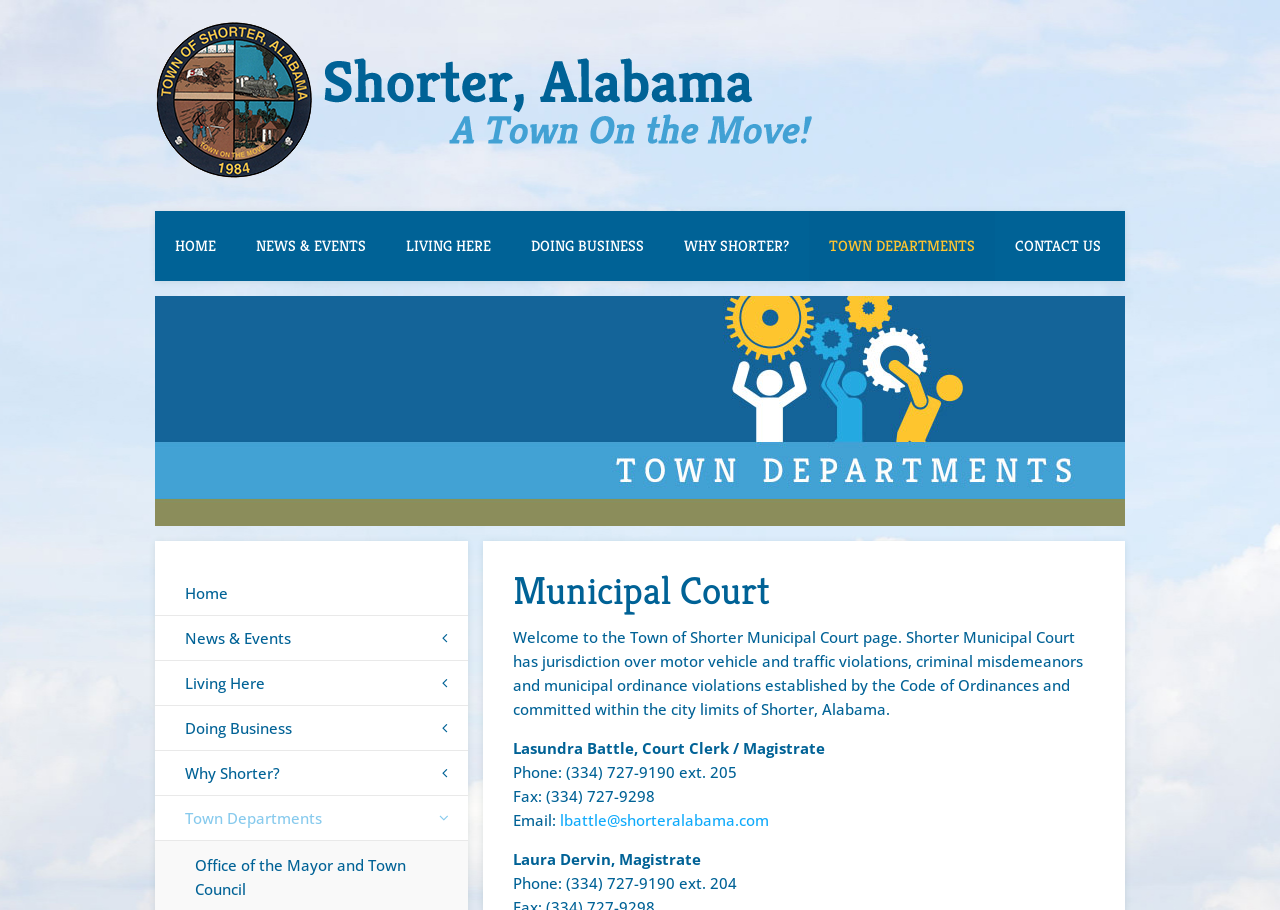Please mark the clickable region by giving the bounding box coordinates needed to complete this instruction: "Navigate to the Town Departments page".

[0.632, 0.232, 0.777, 0.309]